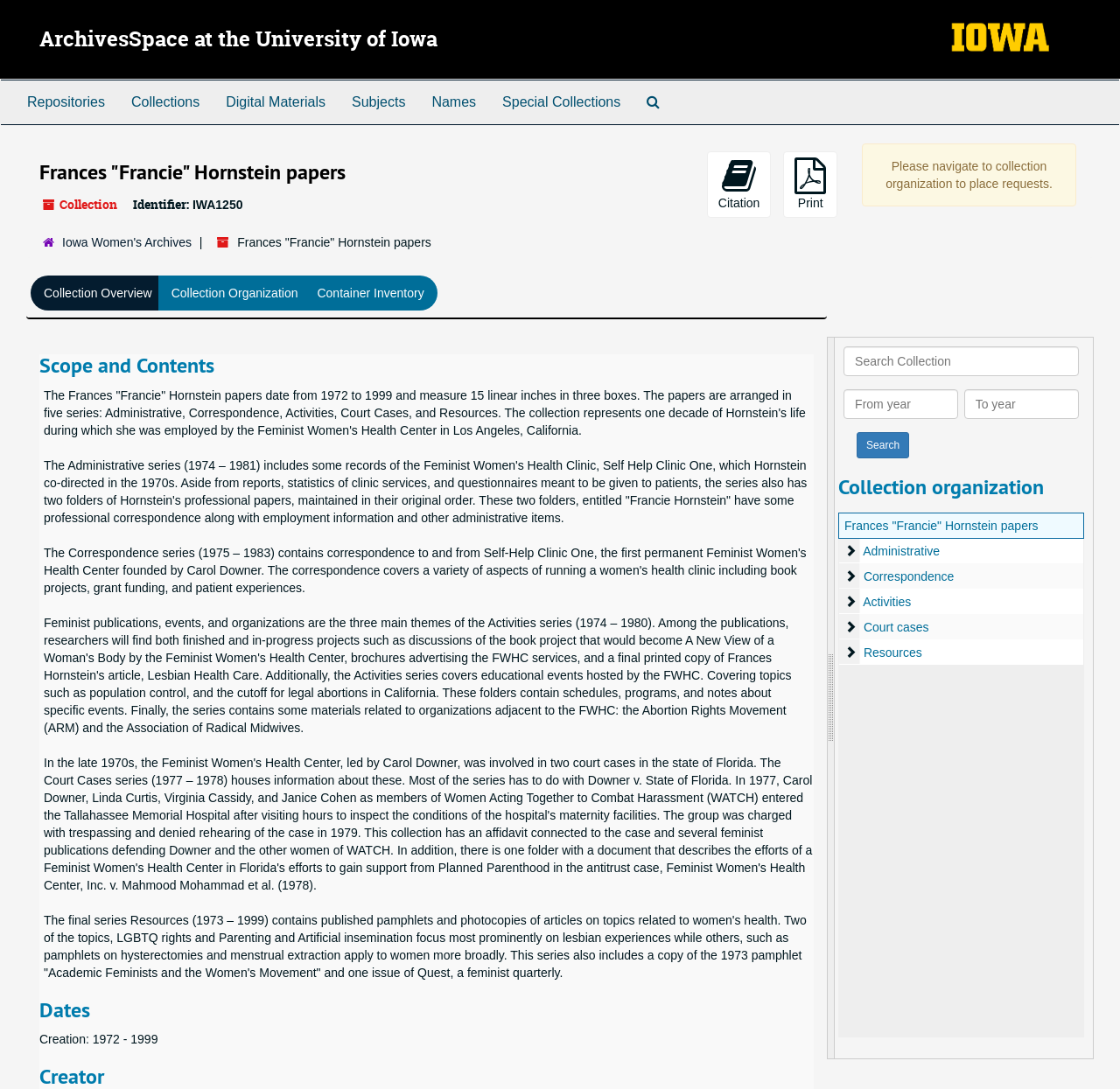Determine the bounding box coordinates of the clickable element to complete this instruction: "View the 'Collection Overview'". Provide the coordinates in the format of four float numbers between 0 and 1, [left, top, right, bottom].

[0.027, 0.253, 0.147, 0.285]